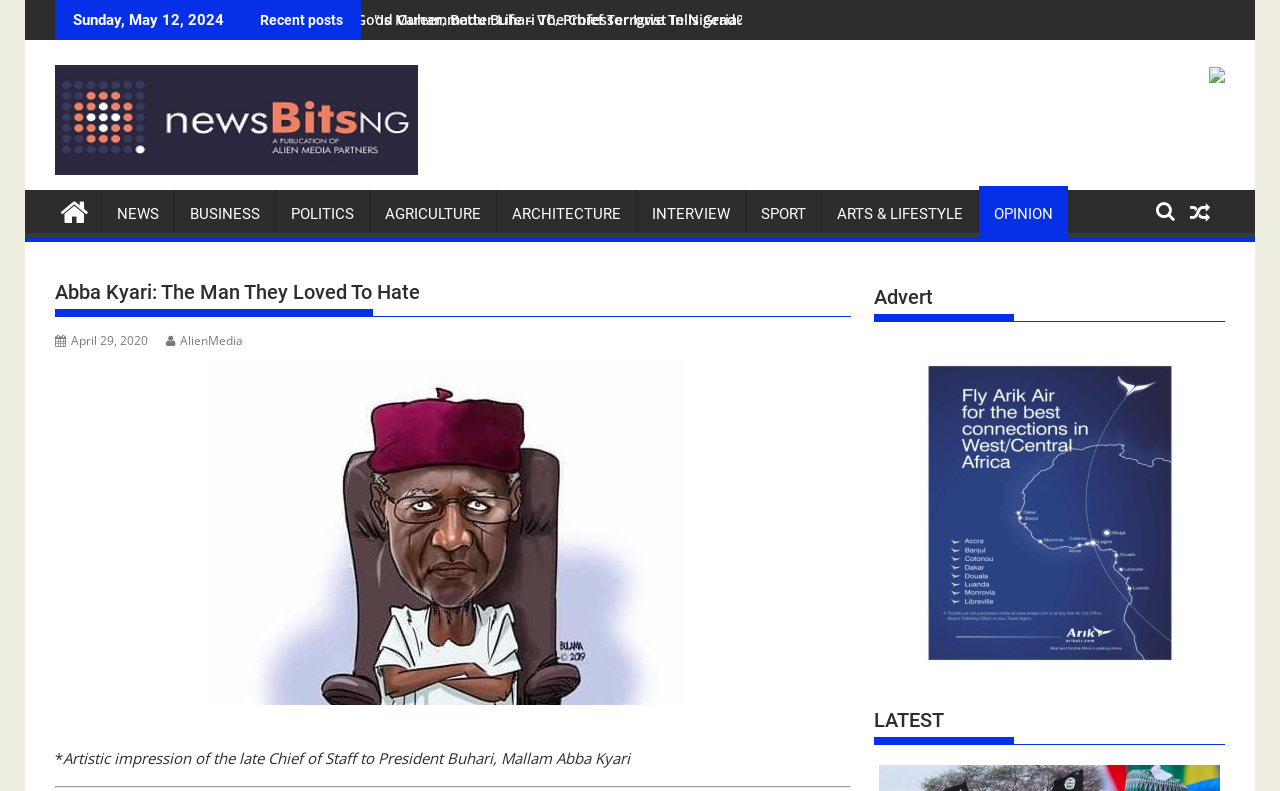What is the bounding box coordinate of the image?
Based on the screenshot, give a detailed explanation to answer the question.

I found the bounding box coordinate of the image by looking at the image element on the webpage, which has a bounding box coordinate of [0.043, 0.082, 0.326, 0.221].